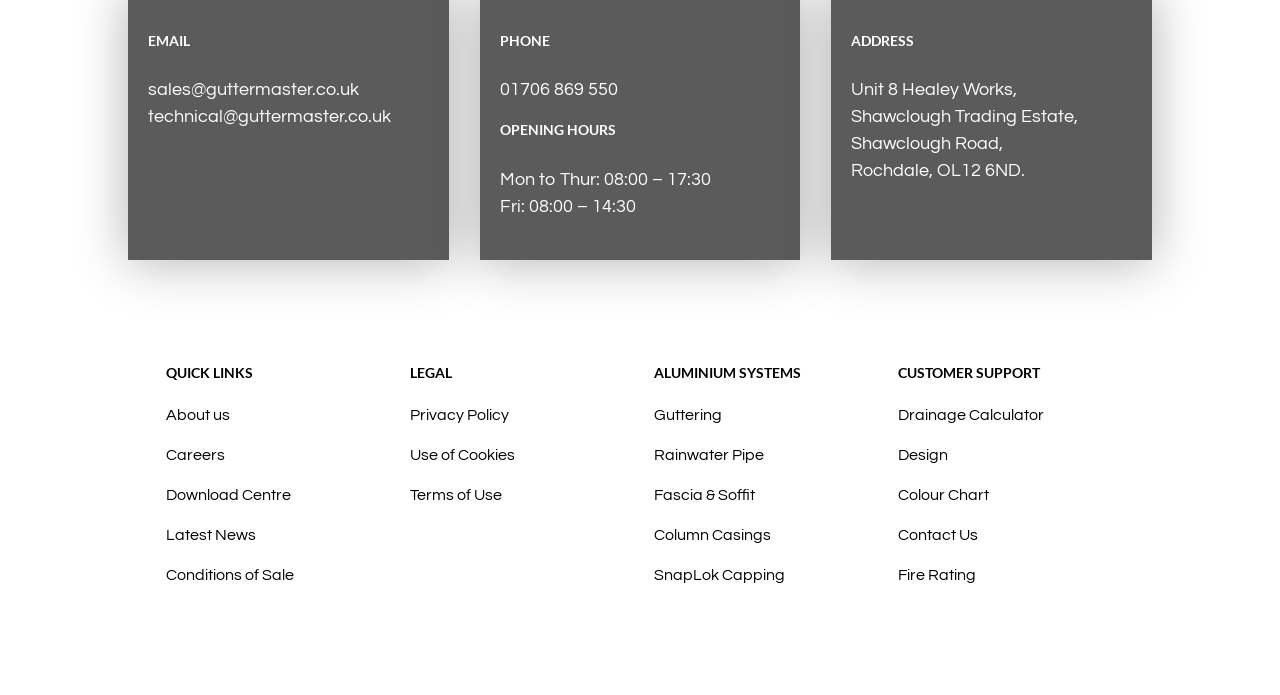By analyzing the image, answer the following question with a detailed response: What is the link for 'Guttering' under 'ALUMINIUM SYSTEMS'?

I found the link for 'Guttering' by looking at the 'ALUMINIUM SYSTEMS' section, where I saw a link with the text 'Guttering'.